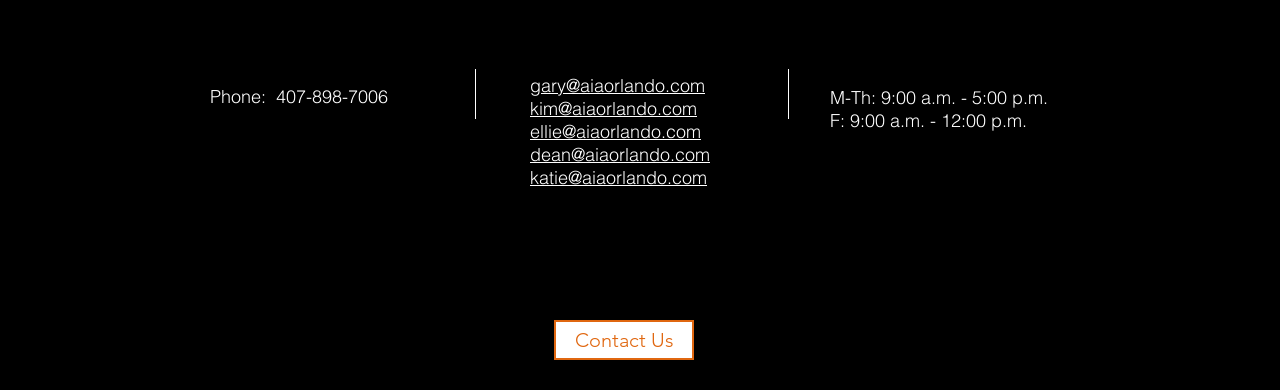Please provide a comprehensive response to the question based on the details in the image: How many email addresses are listed on the webpage?

There are five email addresses listed on the webpage, which are gary@aiaorlando.com, kim@aiaorlando.com, ellie@aiaorlando.com, dean@aiaorlando.com, and katie@aiaorlando.com.